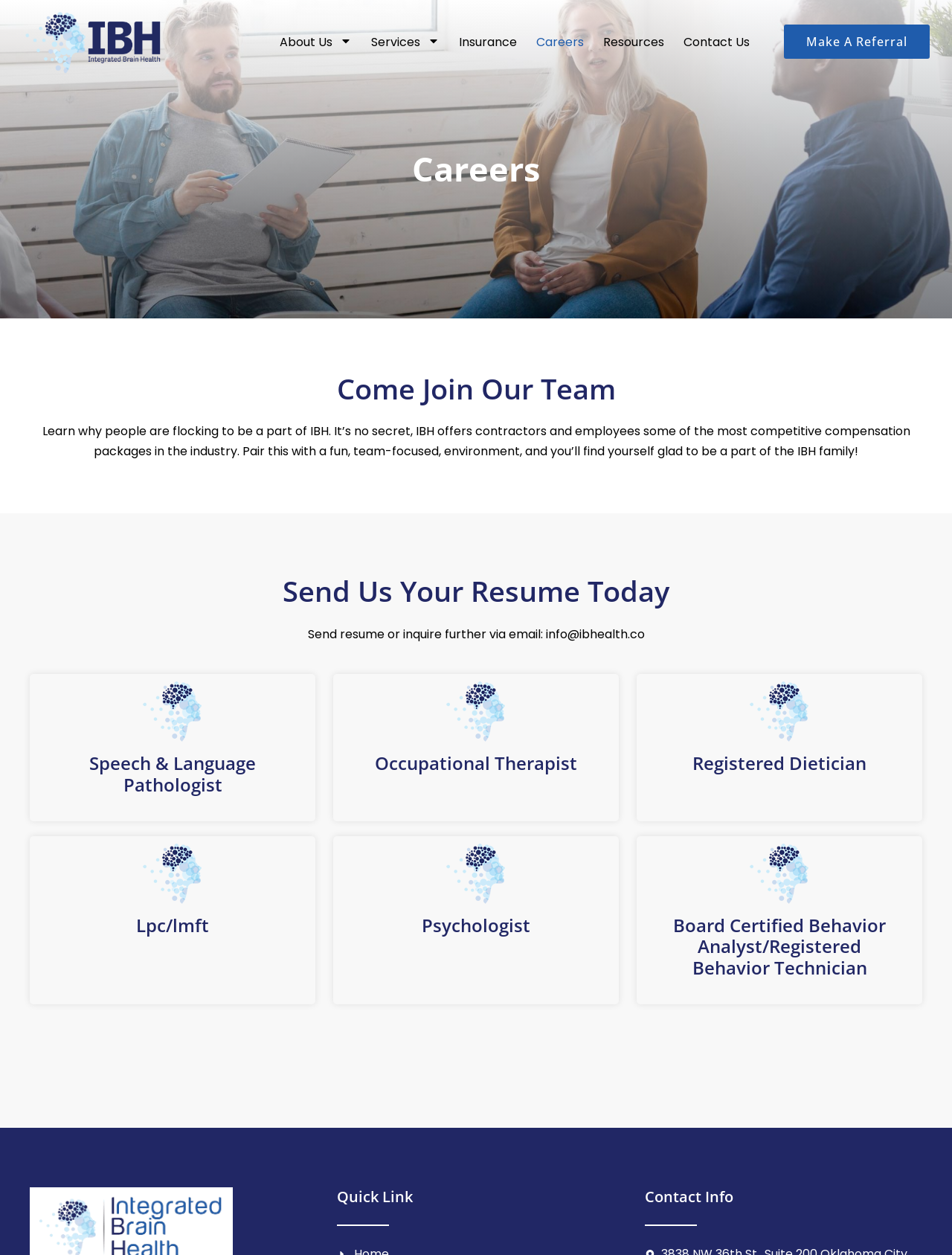Determine the bounding box coordinates of the region I should click to achieve the following instruction: "Click Speech & Language Pathologist heading". Ensure the bounding box coordinates are four float numbers between 0 and 1, i.e., [left, top, right, bottom].

[0.055, 0.6, 0.308, 0.634]